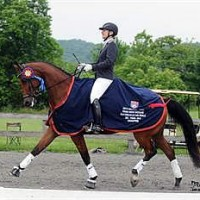What is the atmosphere of the setting?
Please provide a comprehensive answer based on the details in the screenshot.

The caption describes the backdrop of the image as lush greenery, which suggests a peaceful and calm atmosphere, hence the setting can be described as serene.